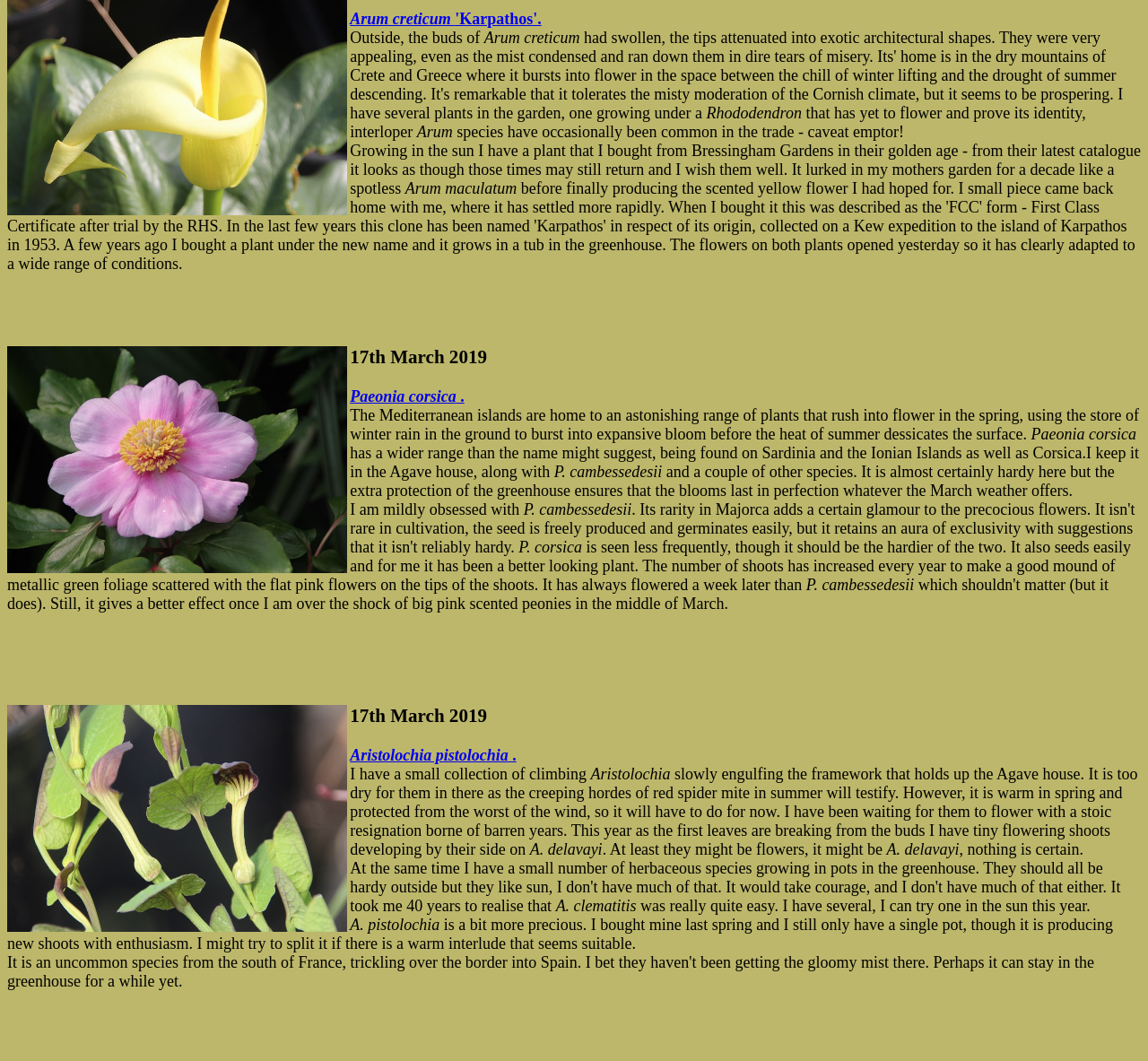Please determine the bounding box coordinates for the UI element described as: "Project Type".

None